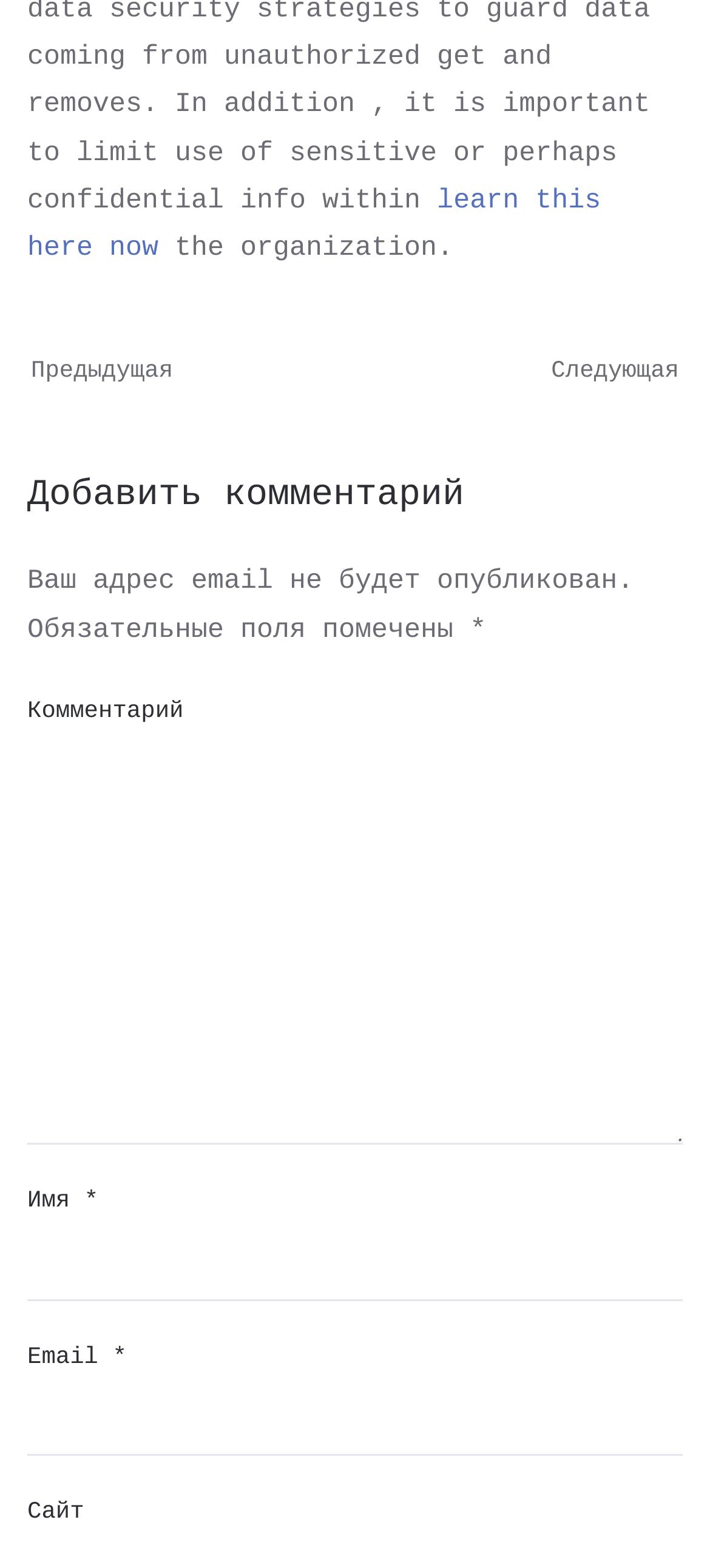What is the language of the webpage?
Provide a fully detailed and comprehensive answer to the question.

The language of the webpage appears to be Russian, as evidenced by the use of Cyrillic characters and Russian words such as 'Добавить комментарий', 'Имя', and 'Email'.